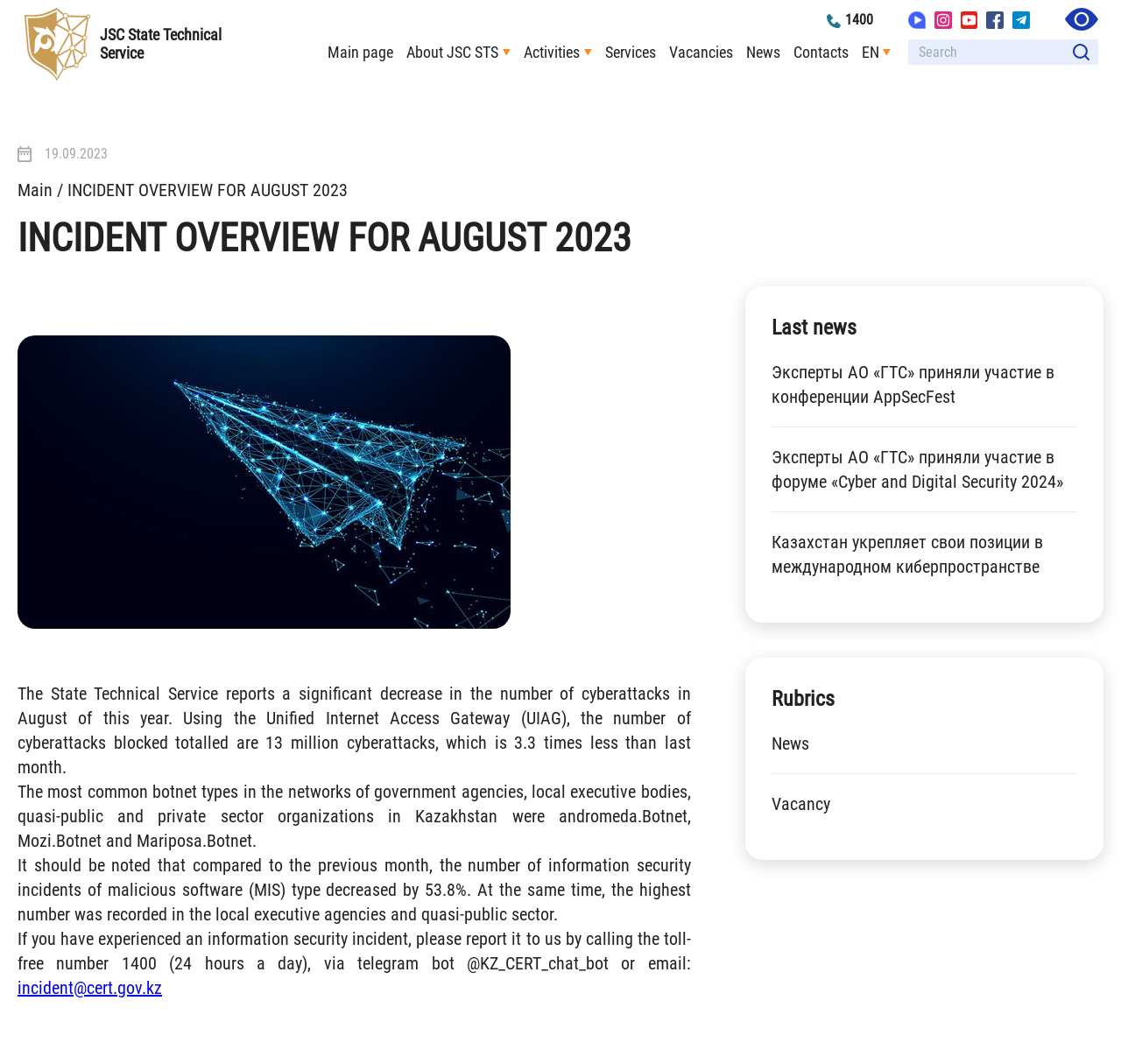Find and provide the bounding box coordinates for the UI element described here: "alt="Puzzle Potato Dry Brush.png"". The coordinates should be given as four float numbers between 0 and 1: [left, top, right, bottom].

None